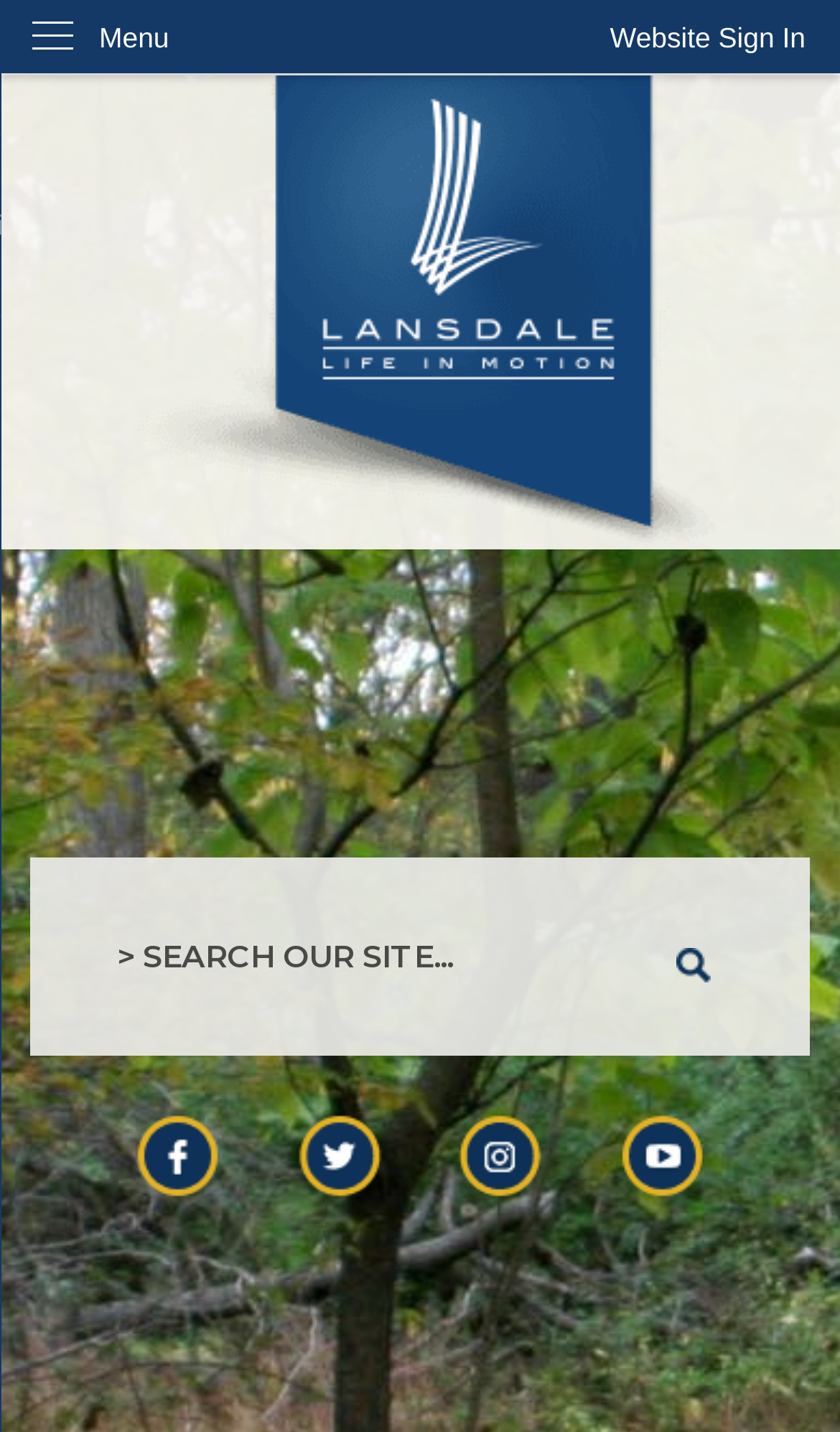Determine the bounding box coordinates of the clickable area required to perform the following instruction: "Sign in to the website". The coordinates should be represented as four float numbers between 0 and 1: [left, top, right, bottom].

[0.685, 0.0, 1.0, 0.053]